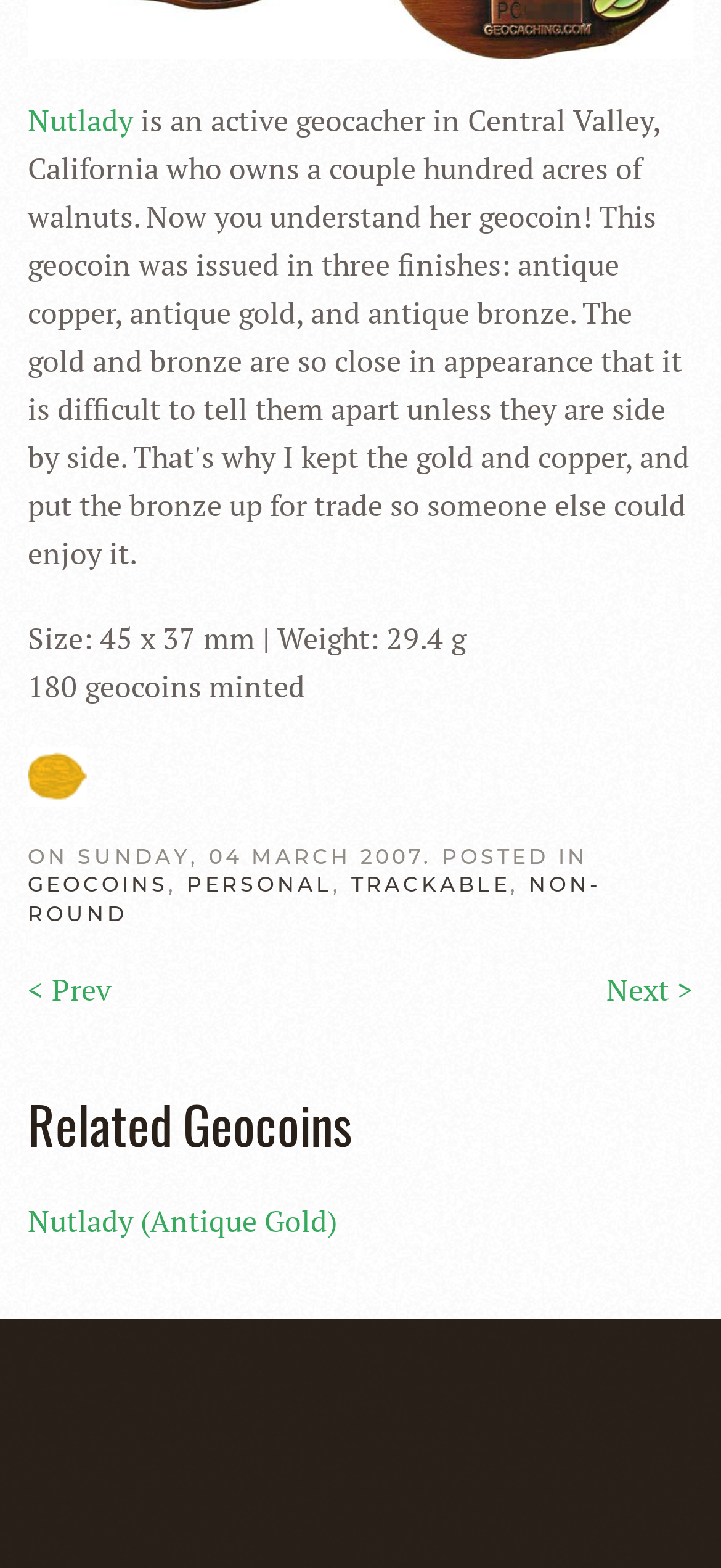Provide the bounding box coordinates of the HTML element this sentence describes: "GEOCOINS".

[0.038, 0.556, 0.233, 0.572]